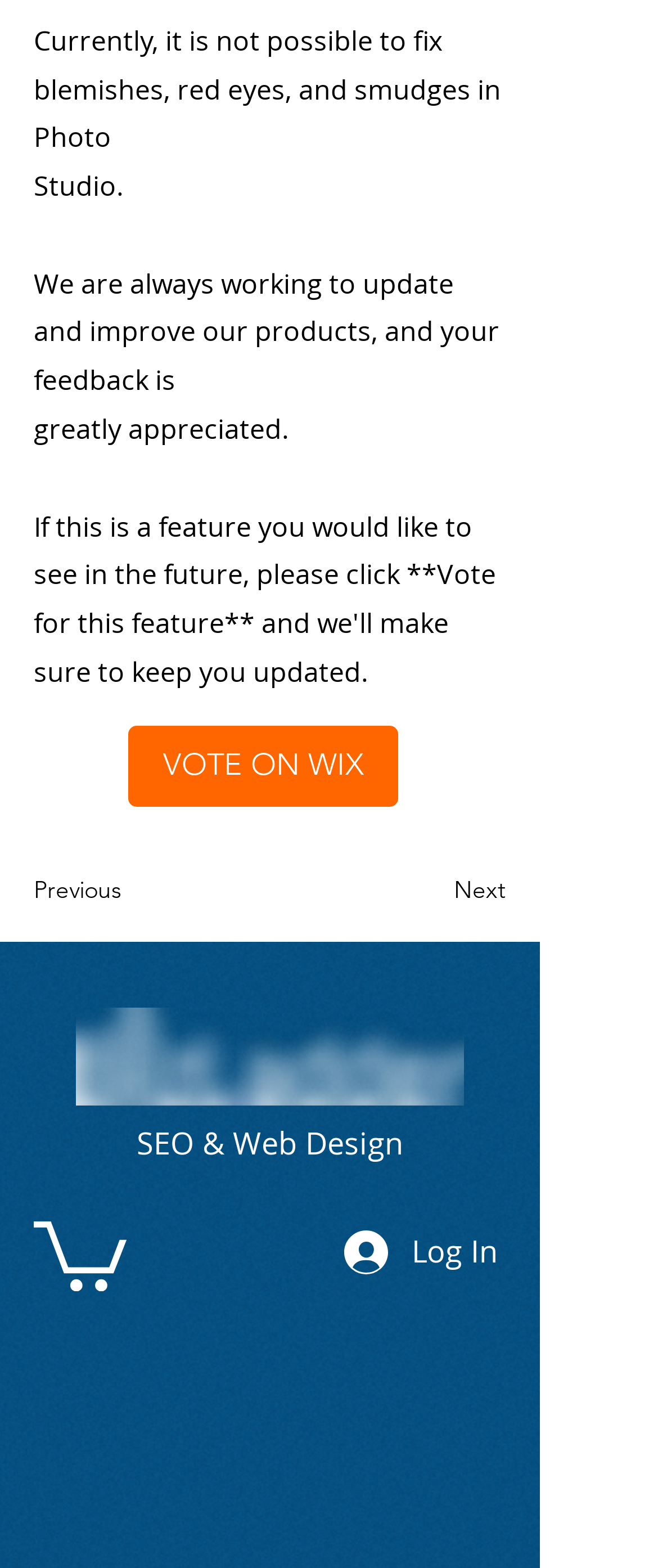What is the image below the 'SEO & Web Design' text?
Refer to the screenshot and answer in one word or phrase.

final-homepages.png